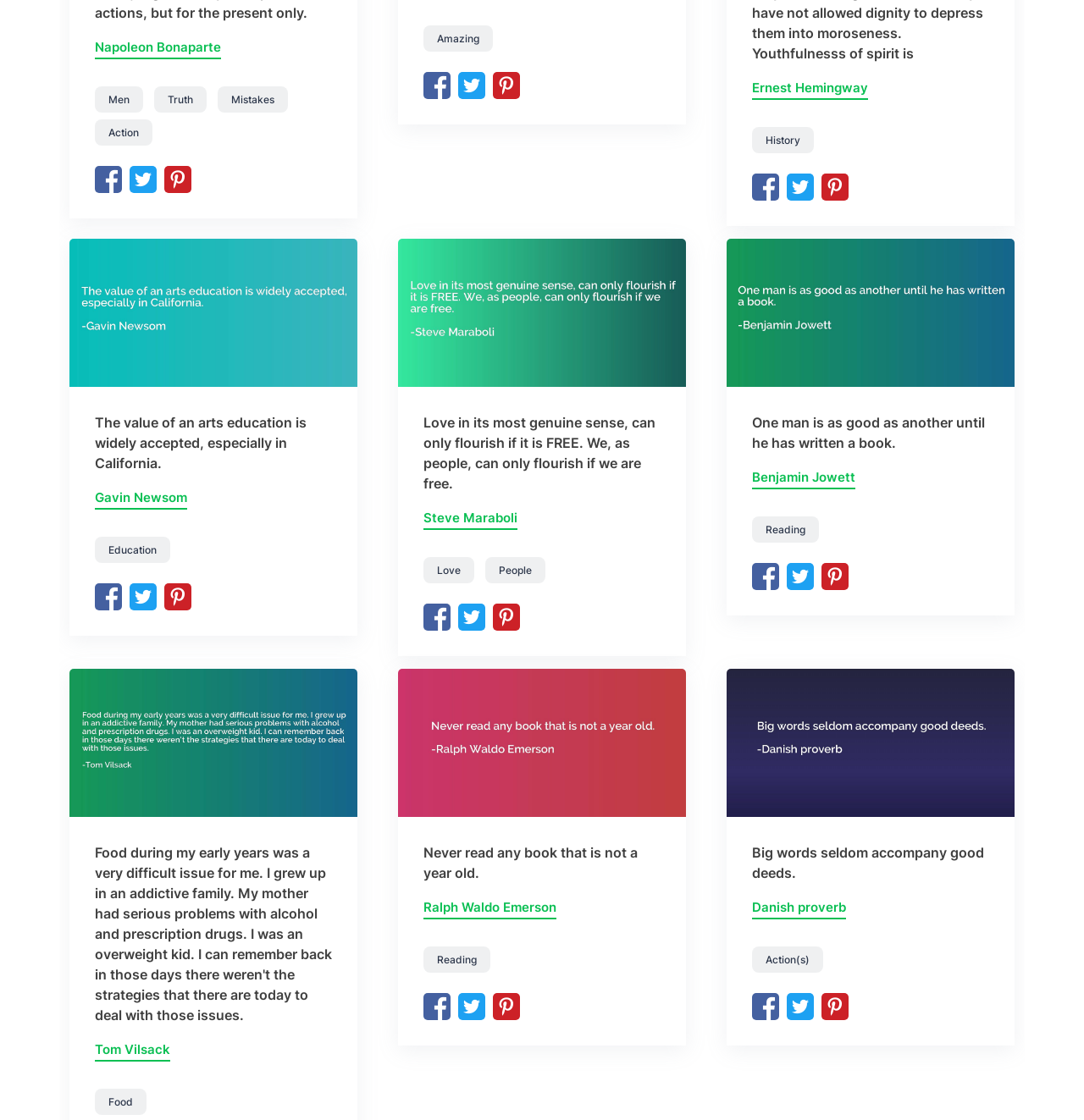What is the topic of the quote mentioned in the link at coordinates [0.694, 0.07, 0.801, 0.089]?
Based on the image content, provide your answer in one word or a short phrase.

History